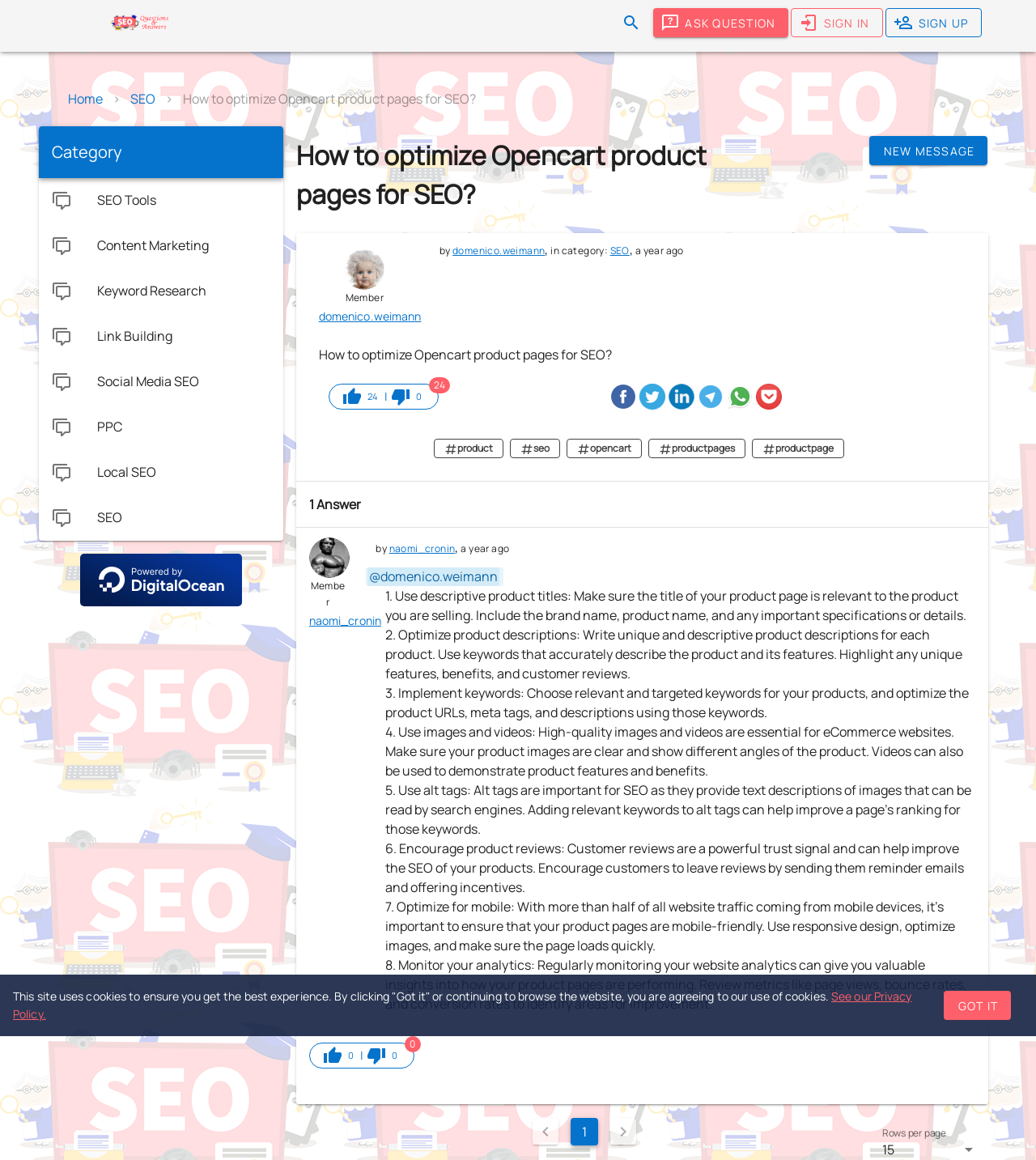Determine the bounding box coordinates of the region I should click to achieve the following instruction: "Click on the 'ASK QUESTION' link". Ensure the bounding box coordinates are four float numbers between 0 and 1, i.e., [left, top, right, bottom].

[0.63, 0.007, 0.761, 0.032]